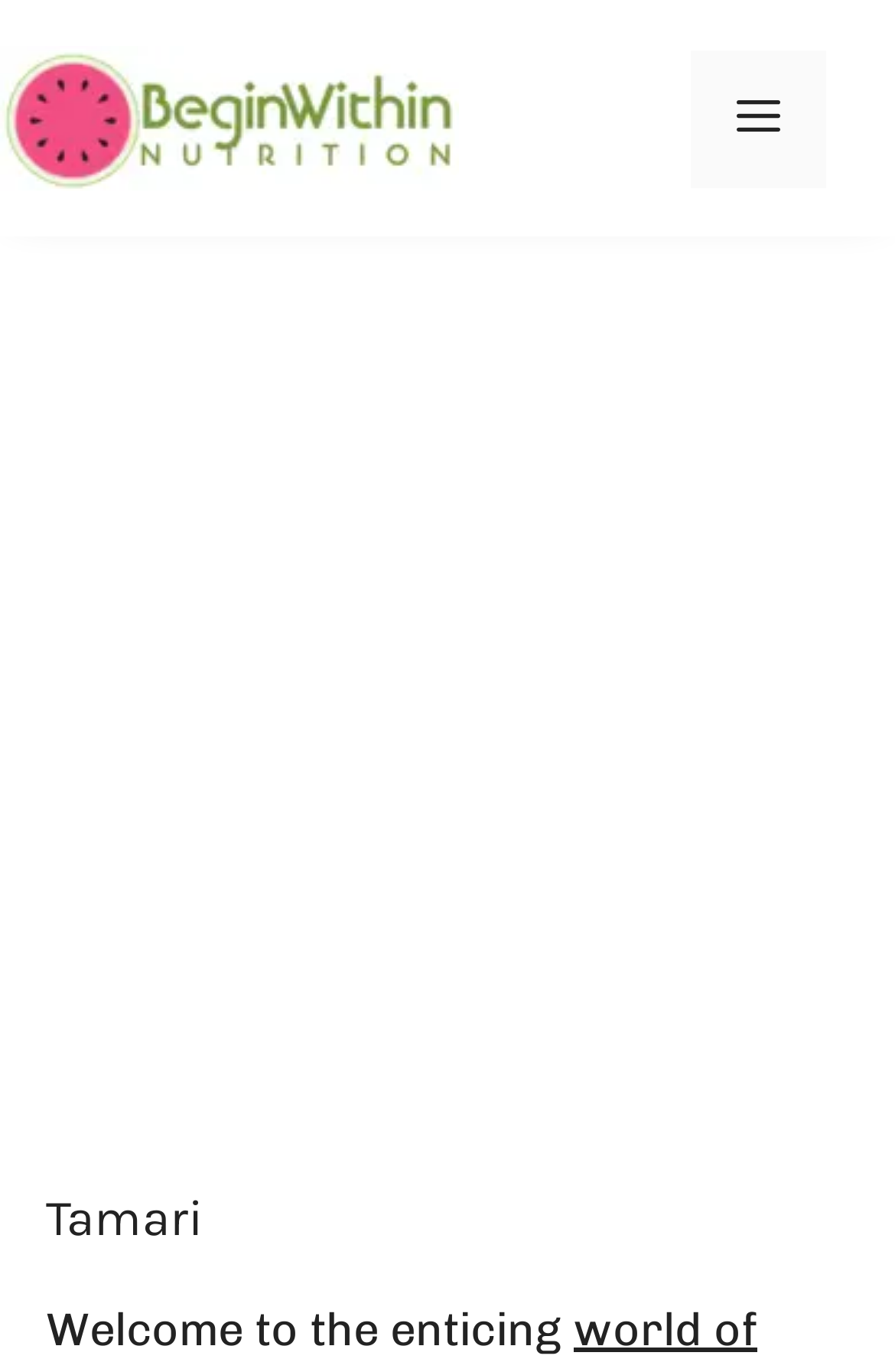Summarize the webpage in an elaborate manner.

The webpage is about tamari recipes, highlighting its nutritional benefits and pairing suggestions. At the top, there is a banner with the site's name, accompanied by a link to "beginwithinnutrition.com" and an image of the same name. To the right of the banner, a mobile toggle button labeled "MENU" is present.

Below the banner, a large advertisement iframe occupies the majority of the page, taking up most of the vertical space. Within the iframe, a heading "Tamari" is positioned near the top, followed by a paragraph of text that starts with "Welcome to the enticing", which likely introduces the world of tamari recipes.

Overall, the webpage appears to be focused on showcasing the benefits and uses of tamari, with a prominent advertisement section and a brief introduction to the topic.